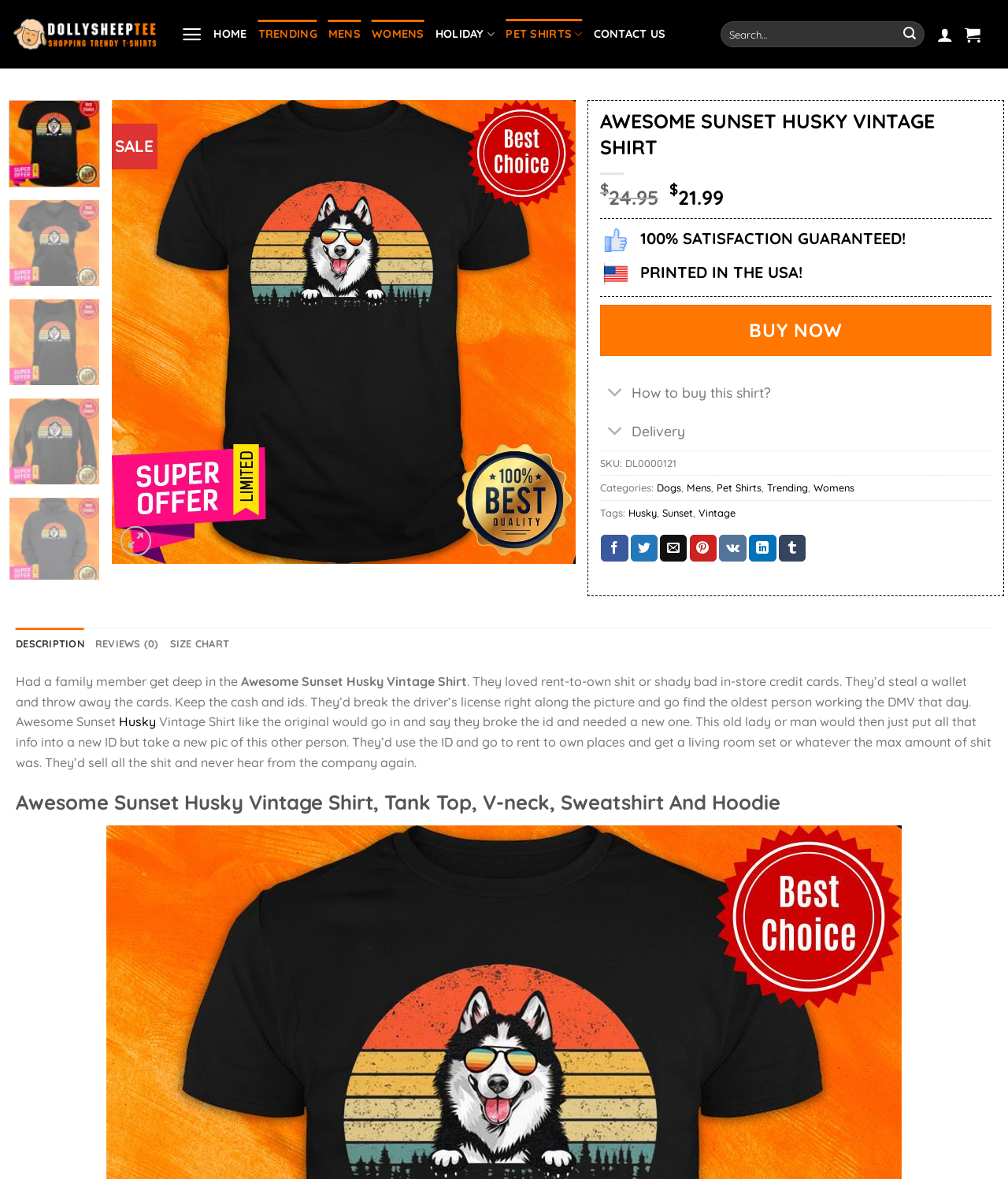What is the category of the shirt?
Using the details shown in the screenshot, provide a comprehensive answer to the question.

I determined the answer by looking at the categories listed under the shirt description, which includes 'Dogs', 'Mens', 'Pet Shirts', 'Trending', and 'Womens'.